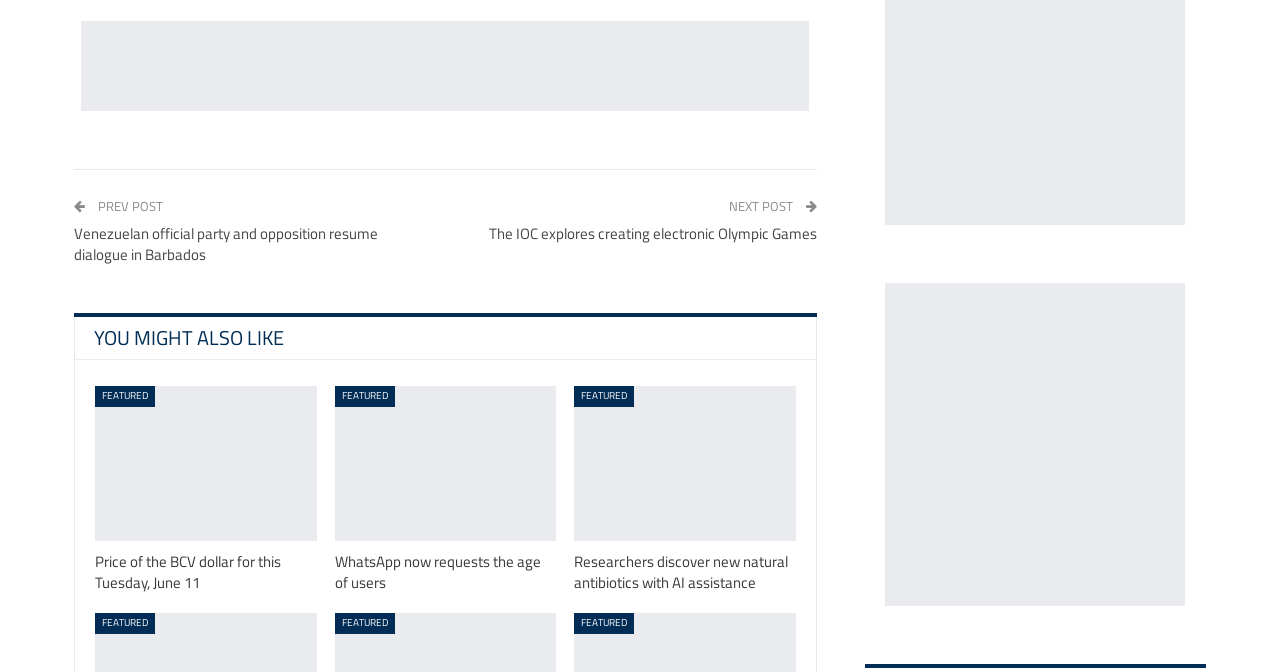Please locate the bounding box coordinates of the region I need to click to follow this instruction: "Check the 'Jagi sidebar 390×420' advertisement".

[0.692, 0.643, 0.926, 0.674]